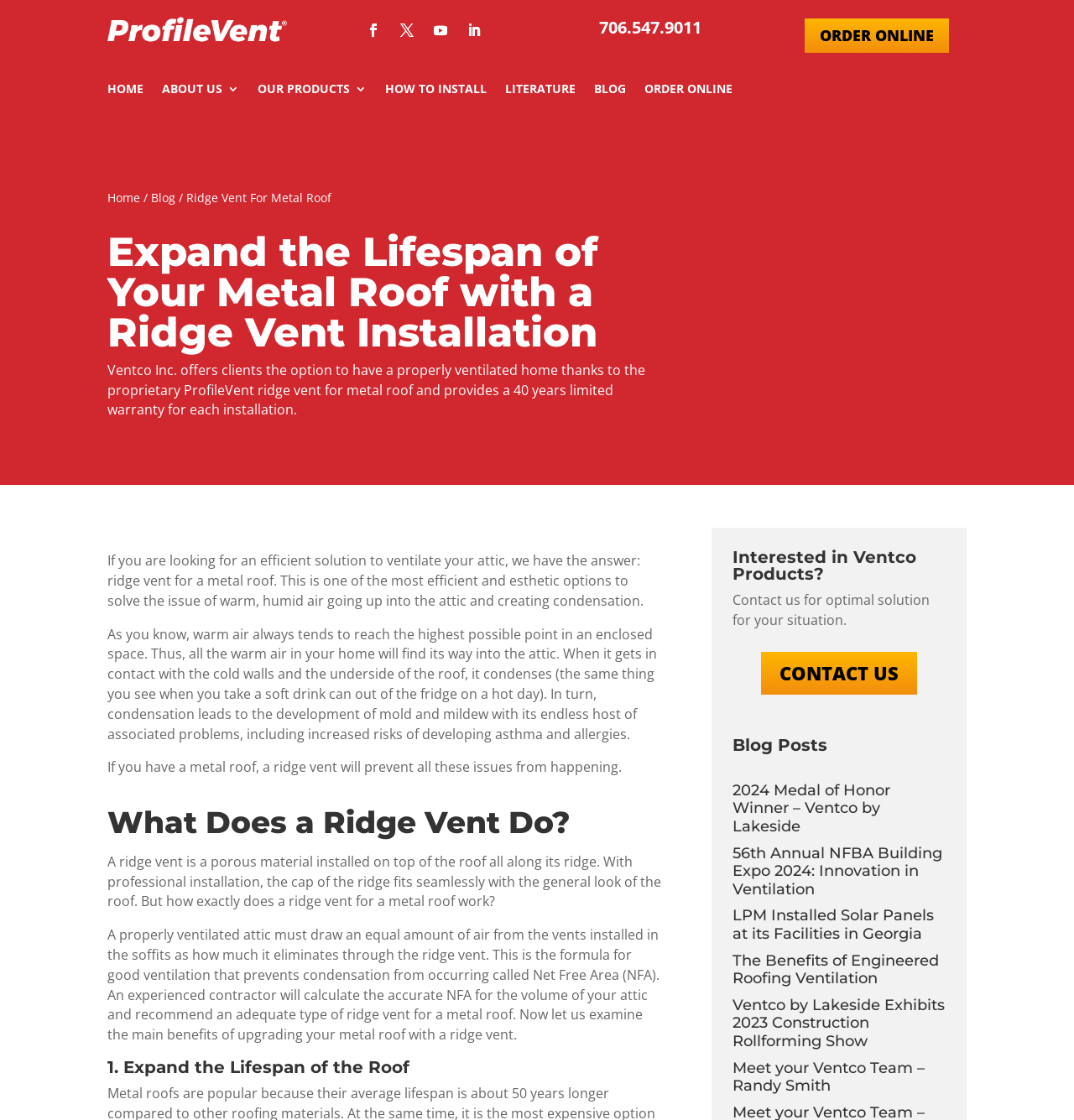What is the purpose of a ridge vent?
Answer the question with a single word or phrase derived from the image.

To ventilate the attic